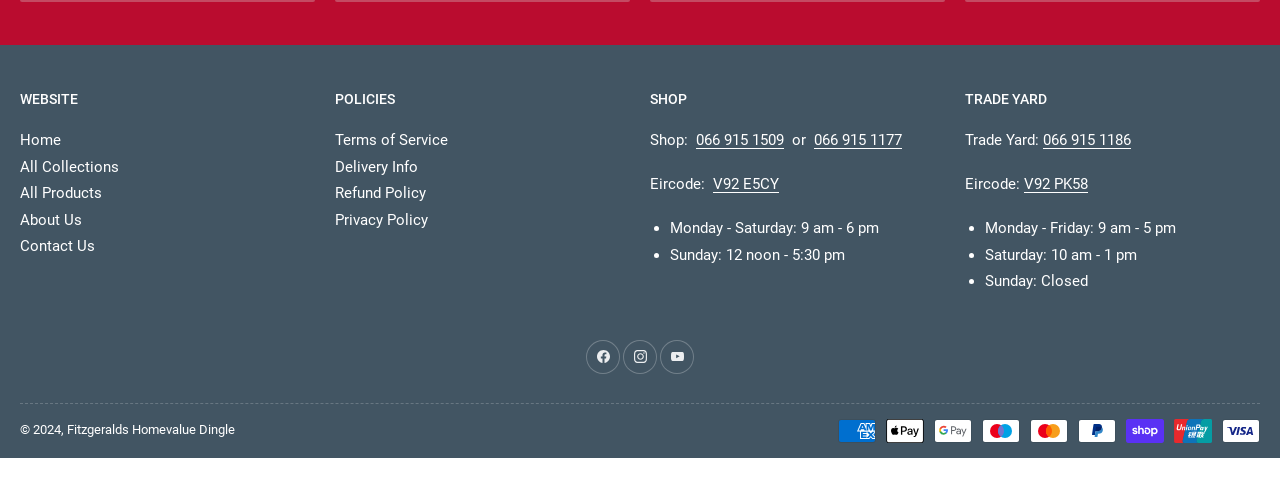Pinpoint the bounding box coordinates of the clickable element needed to complete the instruction: "View Terms of Service". The coordinates should be provided as four float numbers between 0 and 1: [left, top, right, bottom].

[0.262, 0.344, 0.35, 0.38]